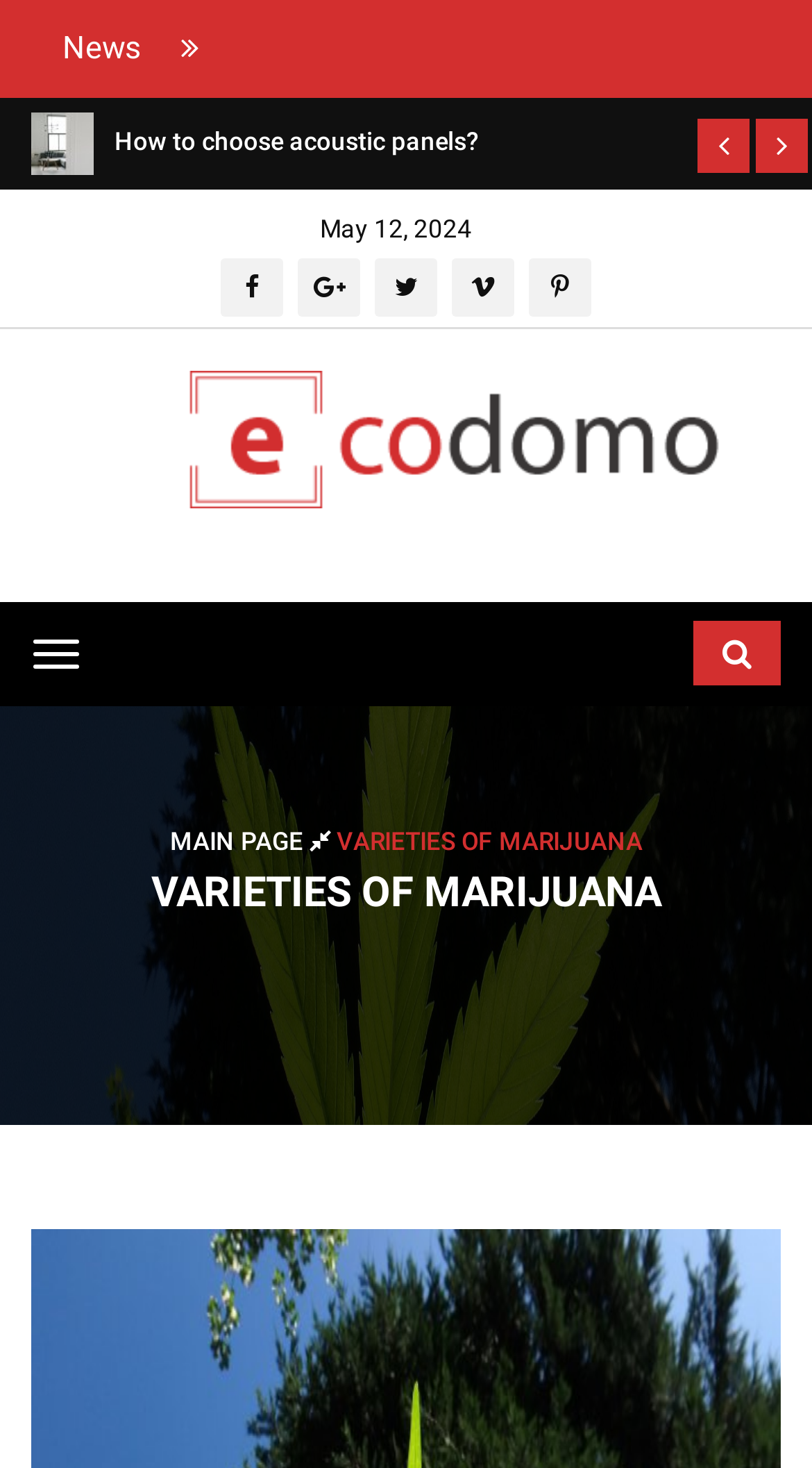Determine the bounding box coordinates for the UI element described. Format the coordinates as (top-left x, top-left y, bottom-right x, bottom-right y) and ensure all values are between 0 and 1. Element description: How to choose acoustic panels?

[0.038, 0.084, 0.115, 0.109]